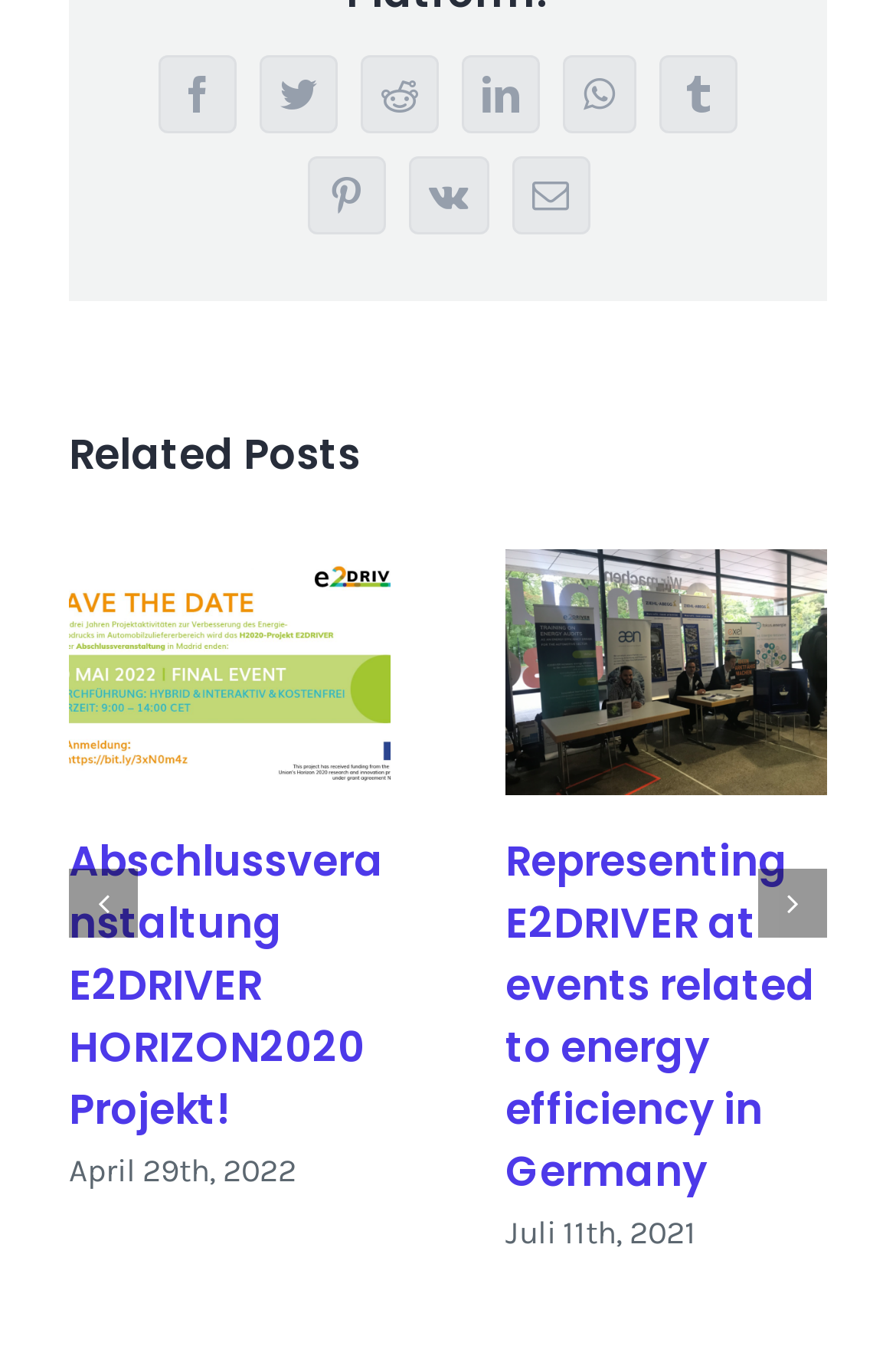What are the navigation buttons at the bottom?
Using the image, respond with a single word or phrase.

Previous and Next